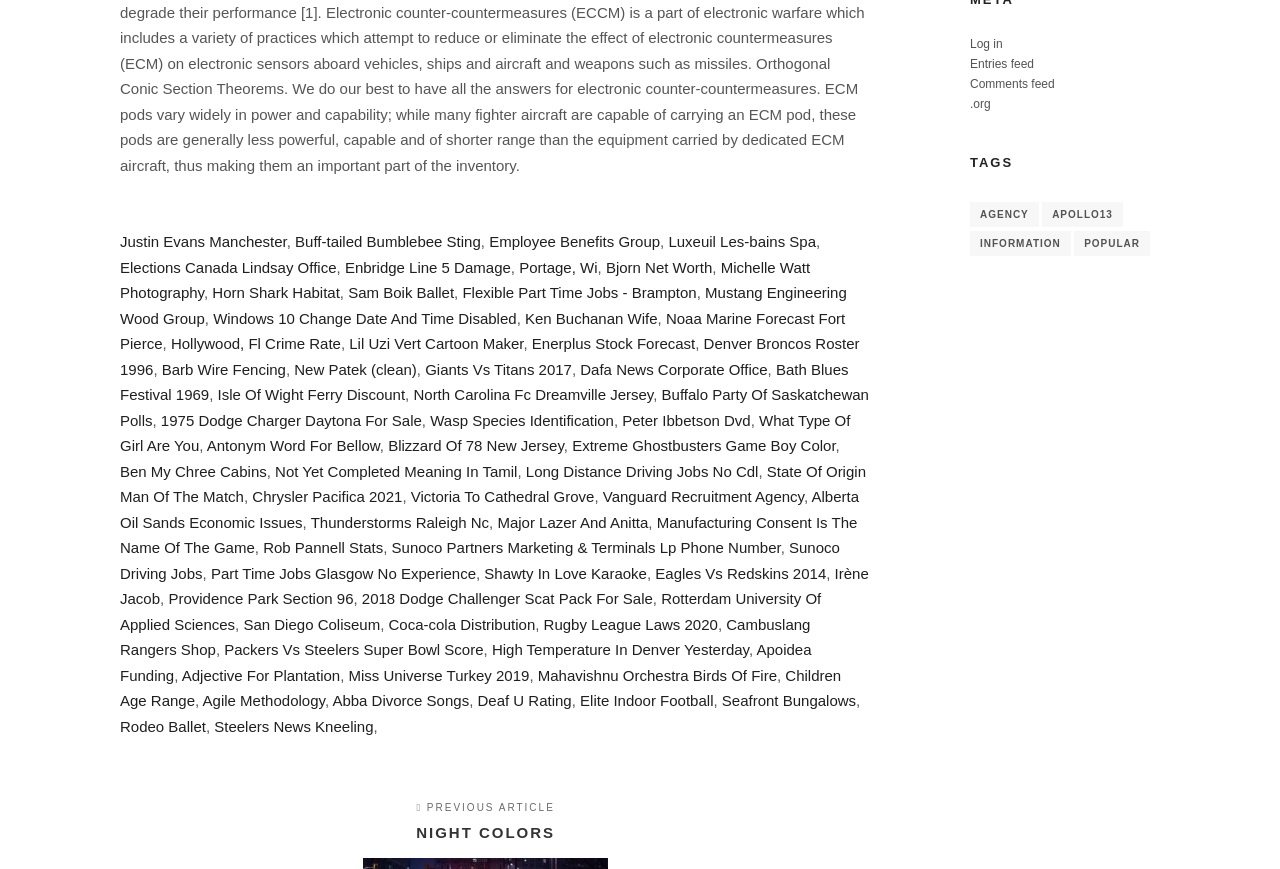What is the topic of the link at the top left?
Please provide a single word or phrase answer based on the image.

Justin Evans Manchester